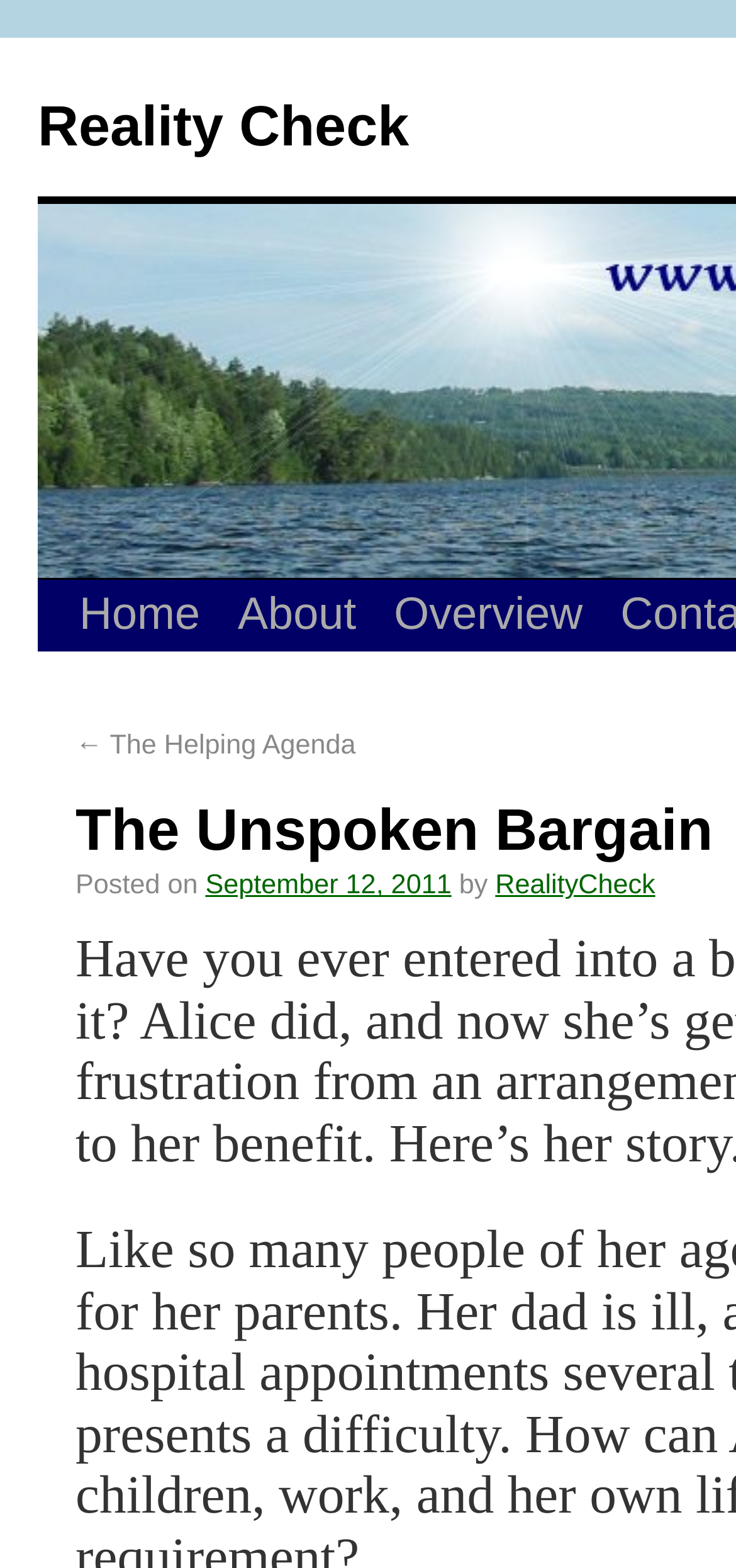Generate a comprehensive caption for the webpage you are viewing.

The webpage is titled "The Unspoken Bargain | Reality Check" and appears to be a blog post or article page. At the top, there are four links: "Reality Check", "Home", "About", and "Overview", positioned horizontally next to each other. 

Below these links, there is another link "← The Helping Agenda" positioned on the left side. To the right of this link, there is a static text "Posted on" followed by a link "September 12, 2011", indicating the publication date of the article. Further to the right, there is a static text "by" followed by a link "RealityCheck", which is likely the author's name or username.